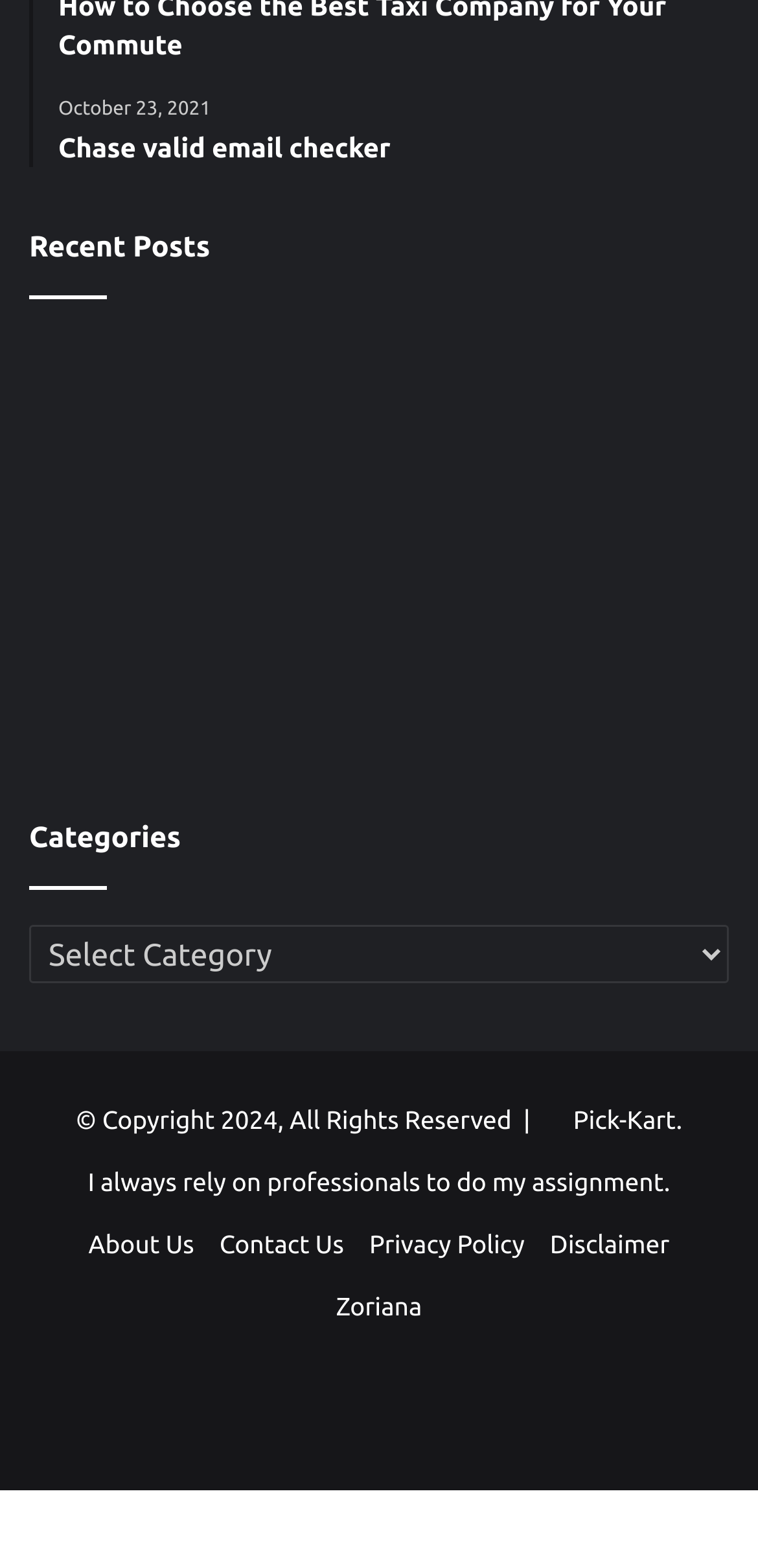Point out the bounding box coordinates of the section to click in order to follow this instruction: "Click on the 'October 23, 2021 Chase valid email checker' link".

[0.077, 0.061, 0.962, 0.107]